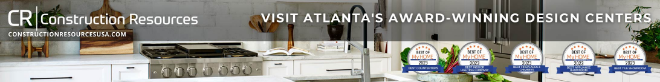Use a single word or phrase to respond to the question:
What type of stove is featured in the kitchen?

Professional-grade